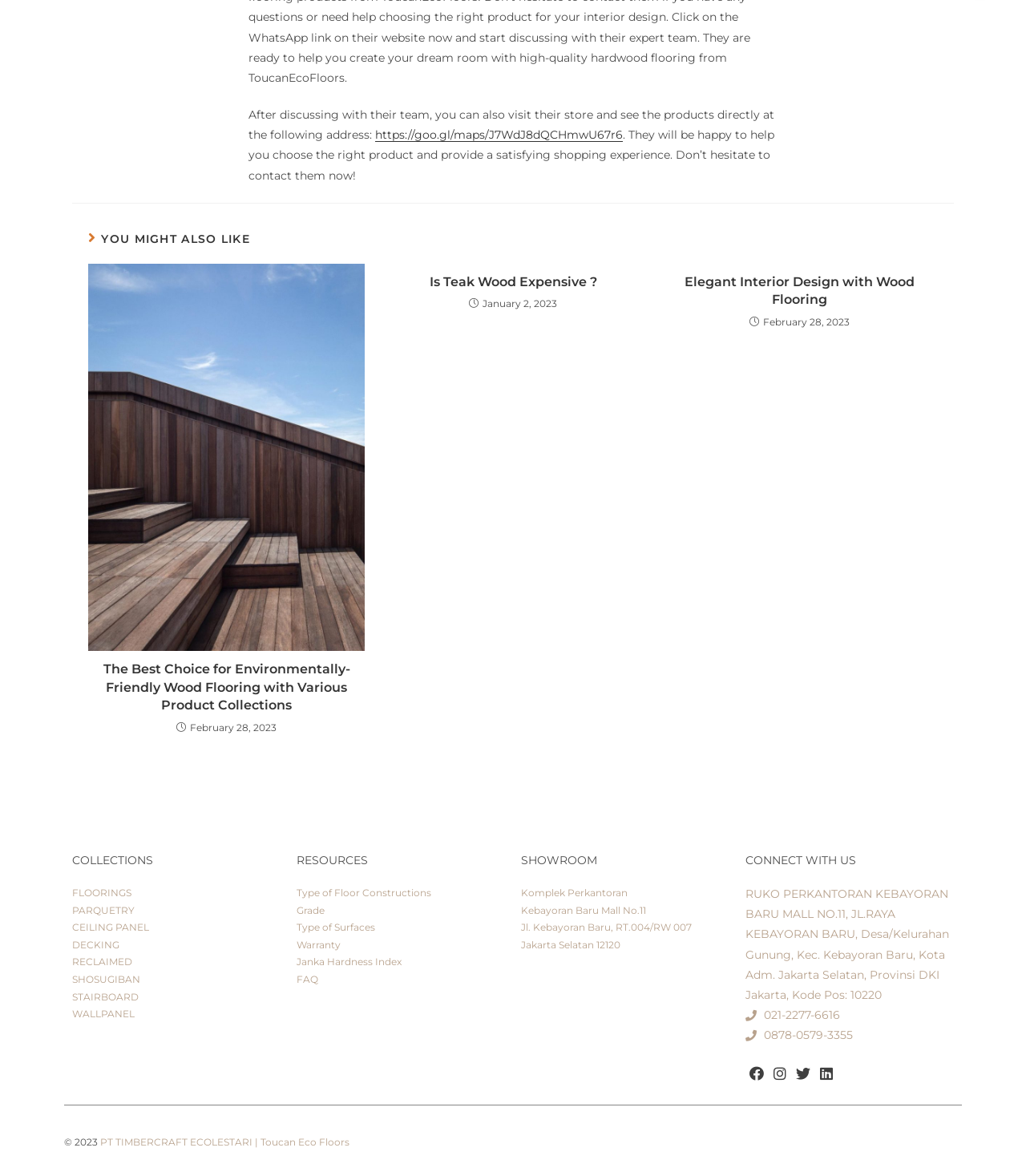Please locate the bounding box coordinates of the element's region that needs to be clicked to follow the instruction: "Read more about the article The Best Choice for Environmentally-Friendly Wood Flooring with Various Product Collections". The bounding box coordinates should be provided as four float numbers between 0 and 1, i.e., [left, top, right, bottom].

[0.086, 0.224, 0.355, 0.554]